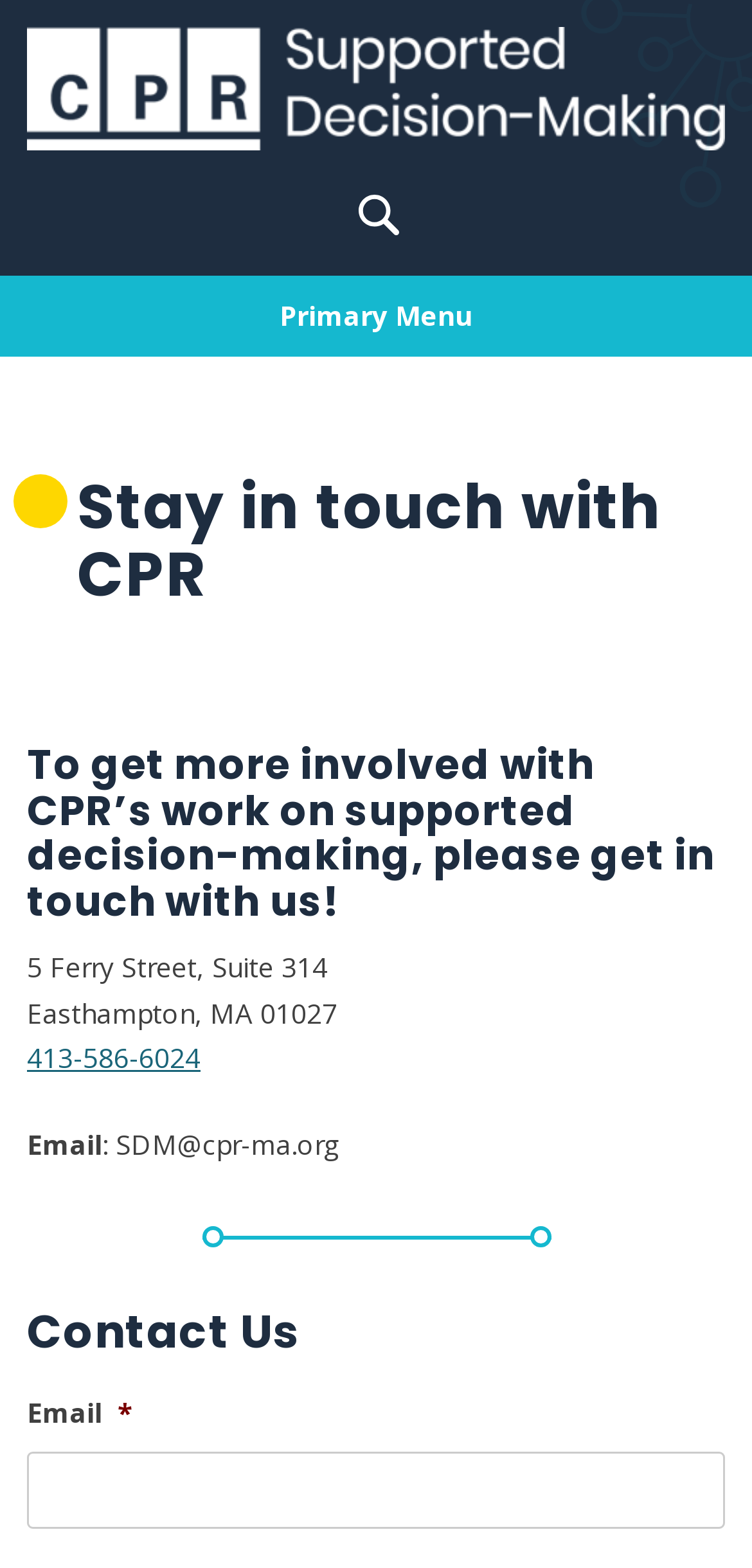Provide a single word or phrase to answer the given question: 
What is the address of CPR?

5 Ferry Street, Suite 314